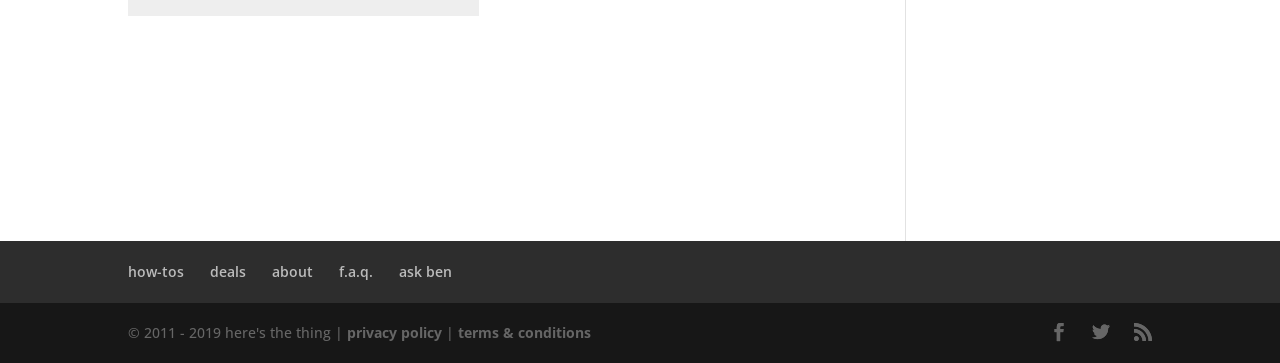Could you determine the bounding box coordinates of the clickable element to complete the instruction: "Check the privacy policy"? Provide the coordinates as four float numbers between 0 and 1, i.e., [left, top, right, bottom].

[0.271, 0.889, 0.345, 0.942]